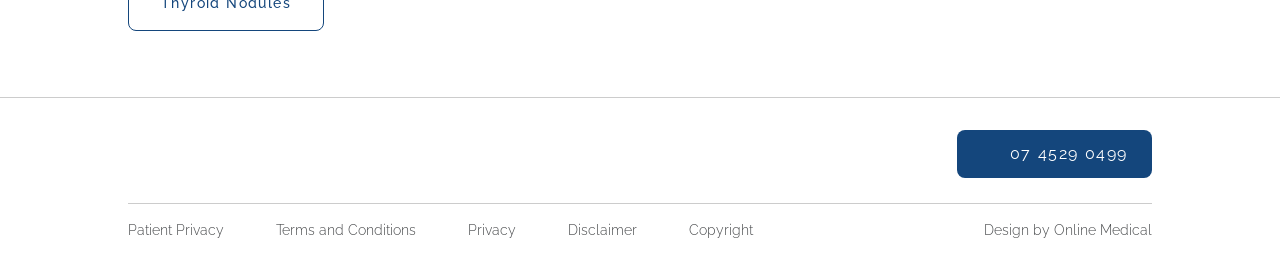Locate the bounding box coordinates for the element described below: "07 4529 0499". The coordinates must be four float values between 0 and 1, formatted as [left, top, right, bottom].

[0.789, 0.553, 0.881, 0.646]